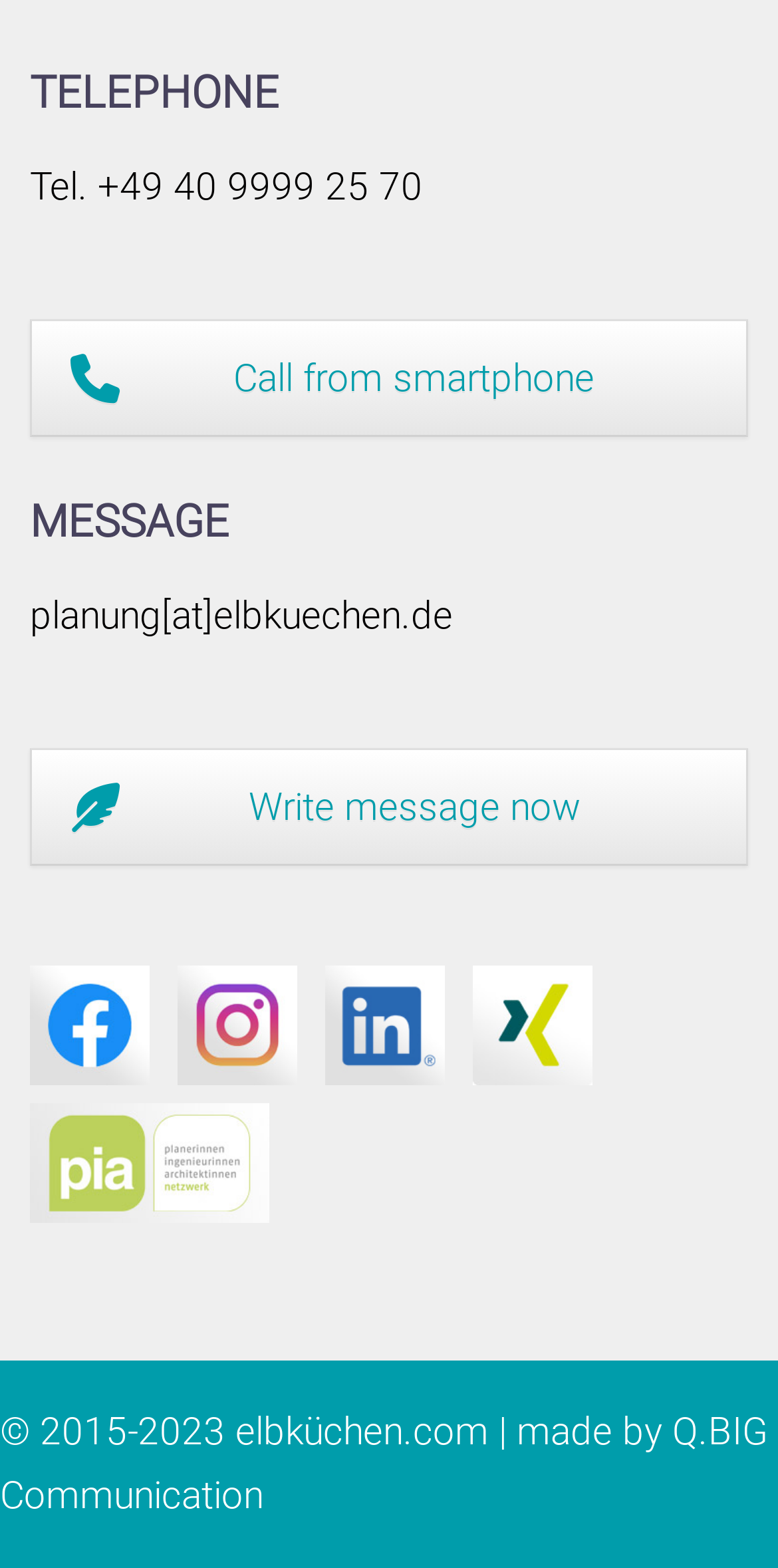Pinpoint the bounding box coordinates of the clickable area needed to execute the instruction: "Write message now". The coordinates should be specified as four float numbers between 0 and 1, i.e., [left, top, right, bottom].

[0.038, 0.477, 0.962, 0.553]